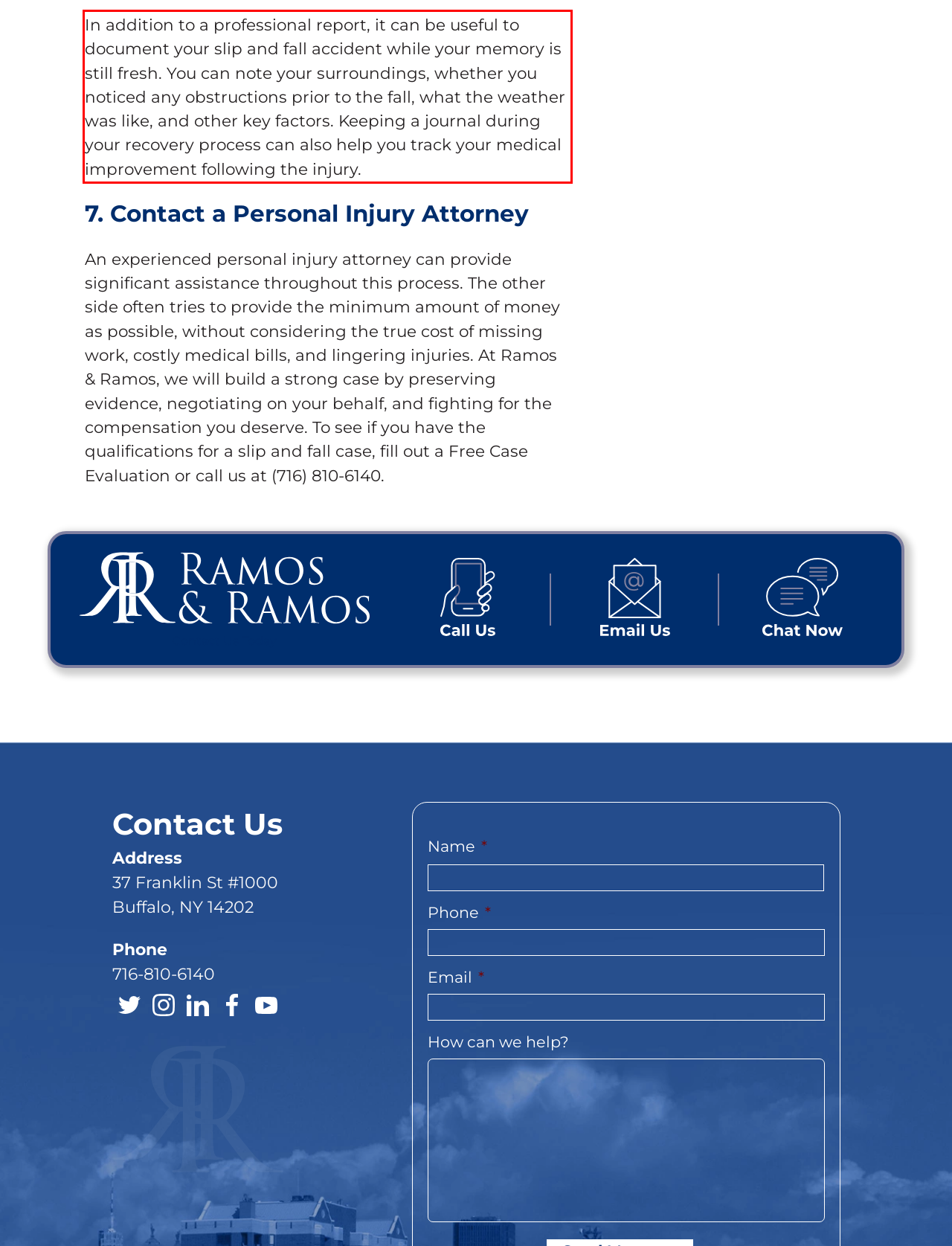You have a screenshot of a webpage with a red bounding box. Identify and extract the text content located inside the red bounding box.

In addition to a professional report, it can be useful to document your slip and fall accident while your memory is still fresh. You can note your surroundings, whether you noticed any obstructions prior to the fall, what the weather was like, and other key factors. Keeping a journal during your recovery process can also help you track your medical improvement following the injury.